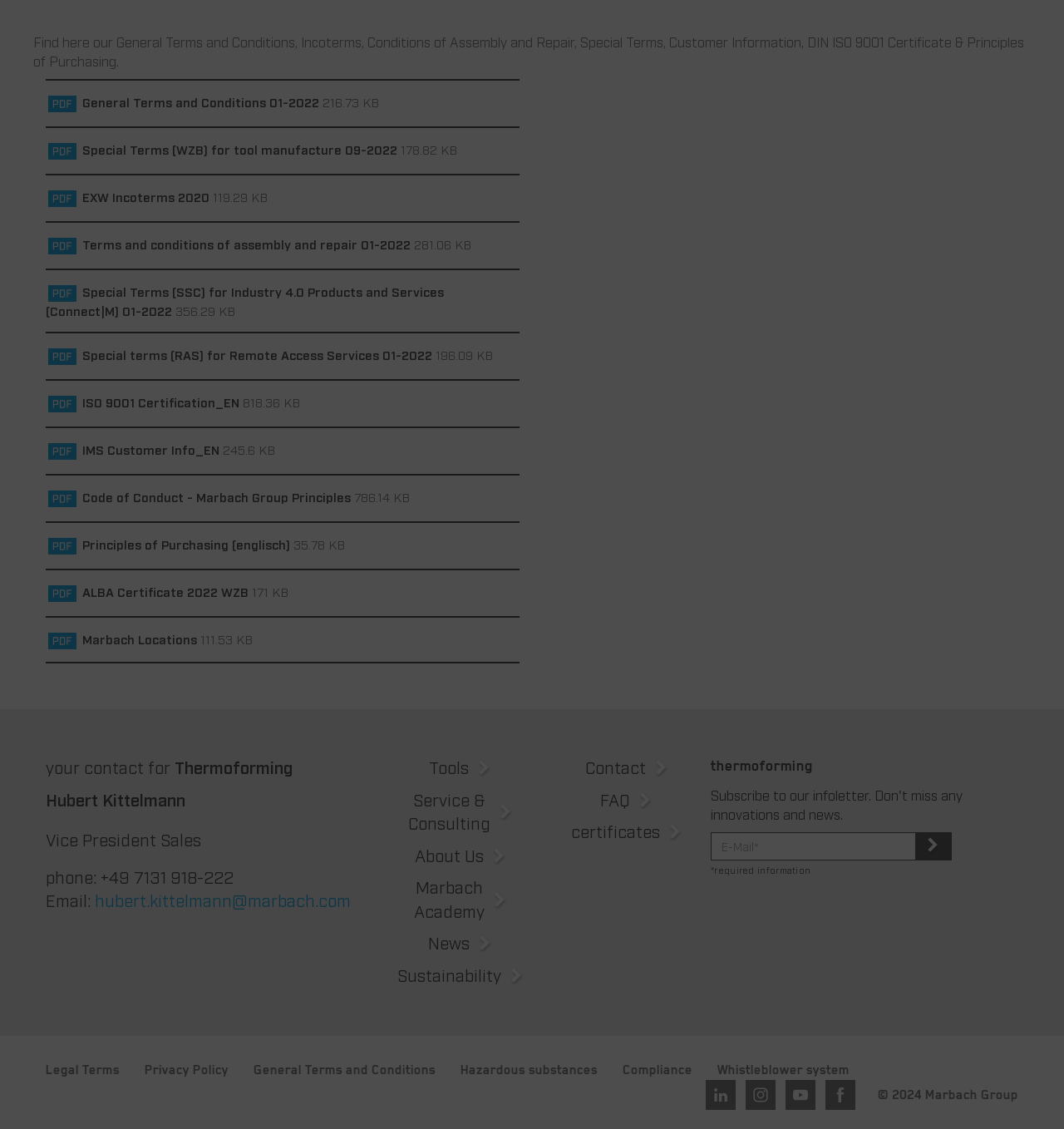Can you find the bounding box coordinates of the area I should click to execute the following instruction: "contact Hubert Kittelmann"?

[0.089, 0.788, 0.33, 0.806]